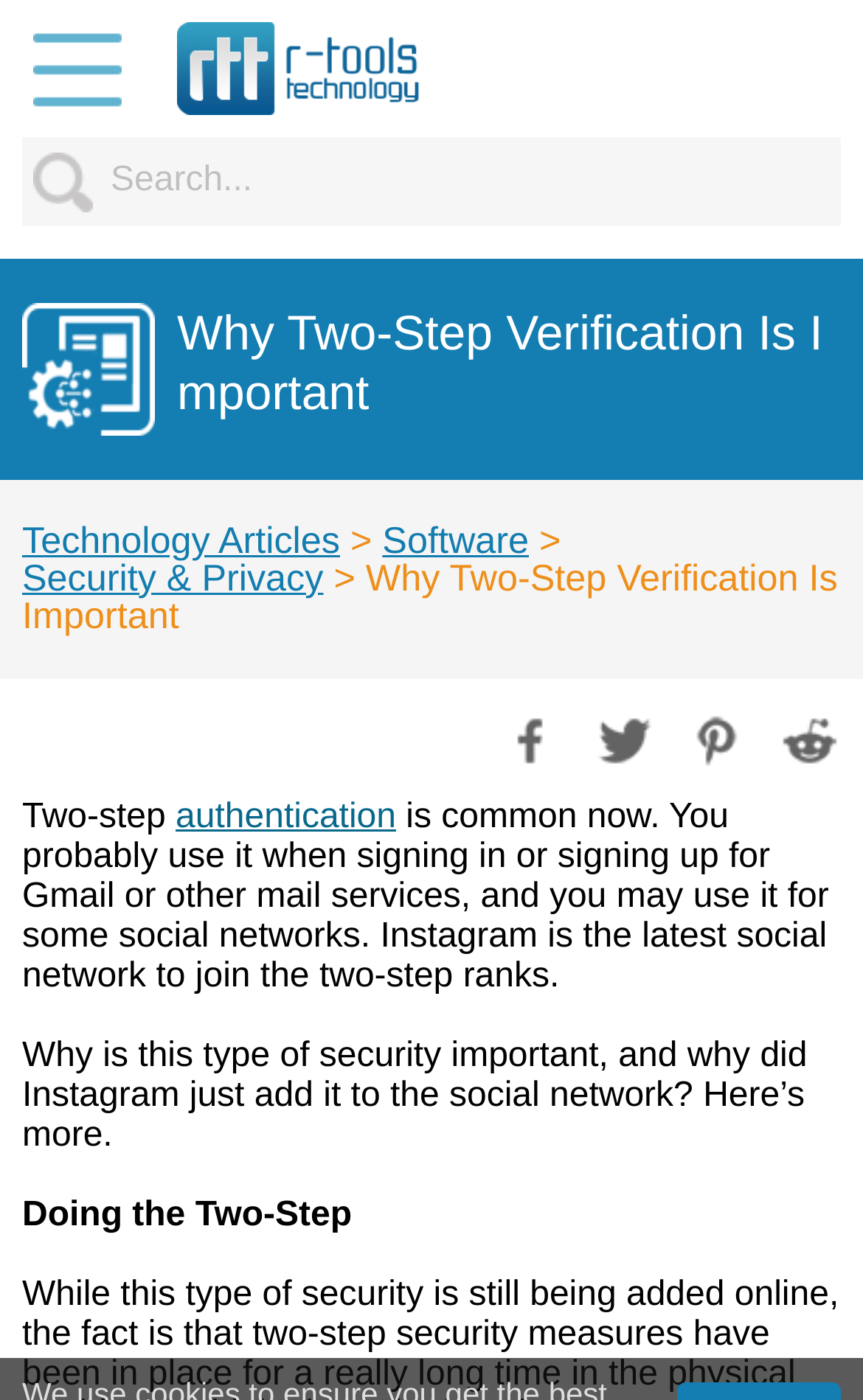Identify the bounding box coordinates of the region I need to click to complete this instruction: "Read Technology Articles".

[0.026, 0.371, 0.394, 0.401]